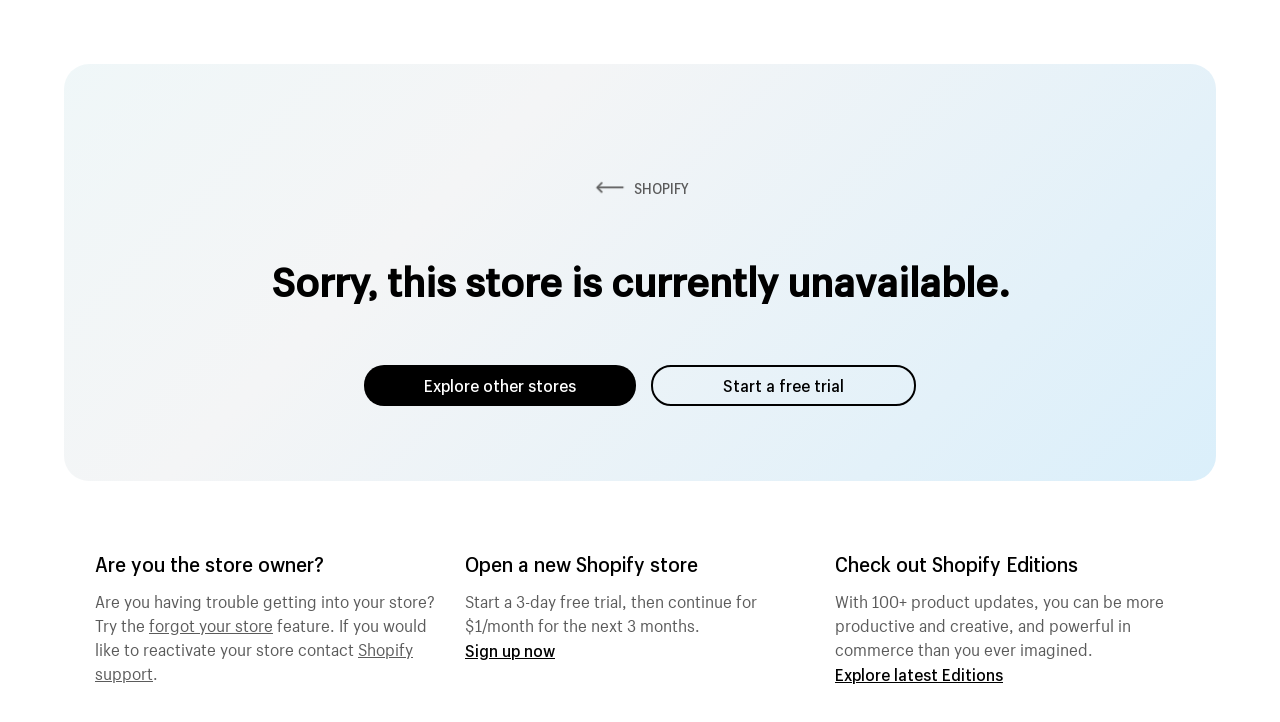What is the alternative for the store owner?
Please use the visual content to give a single word or phrase answer.

contact Shopify support